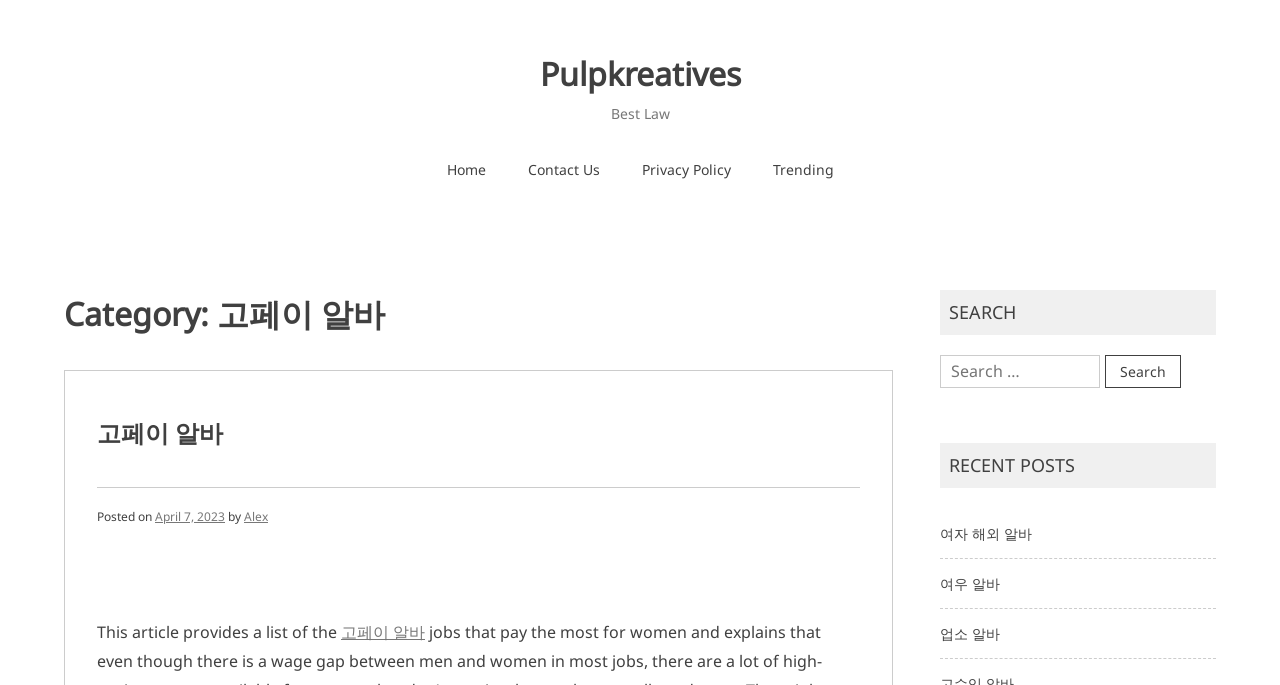Determine the bounding box coordinates for the area you should click to complete the following instruction: "read the article about 고페이 알바".

[0.076, 0.607, 0.174, 0.655]